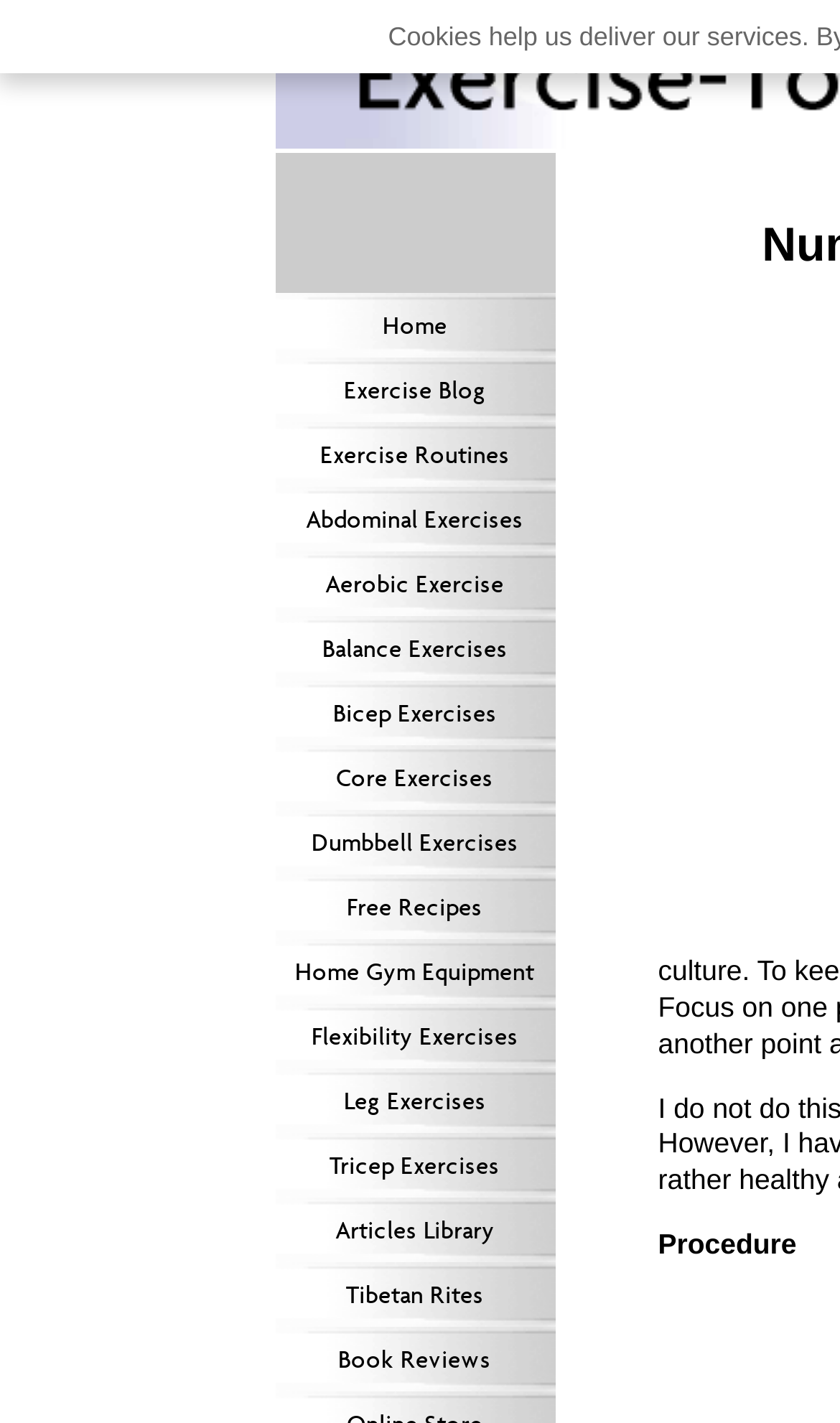Kindly determine the bounding box coordinates for the clickable area to achieve the given instruction: "go to home page".

[0.327, 0.206, 0.66, 0.251]